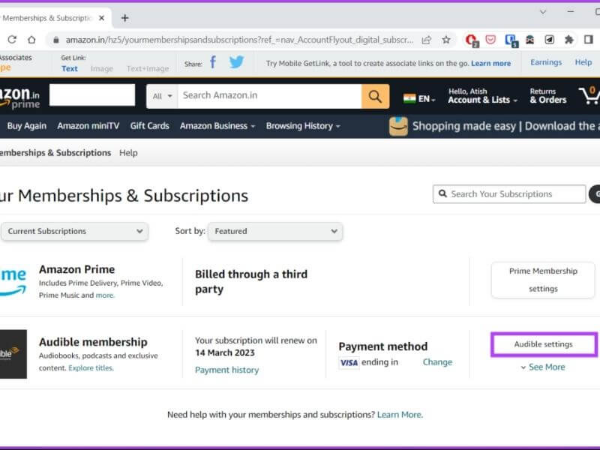Respond to the following question using a concise word or phrase: 
What is the purpose of the 'Audible settings' option?

Adjust subscription preferences